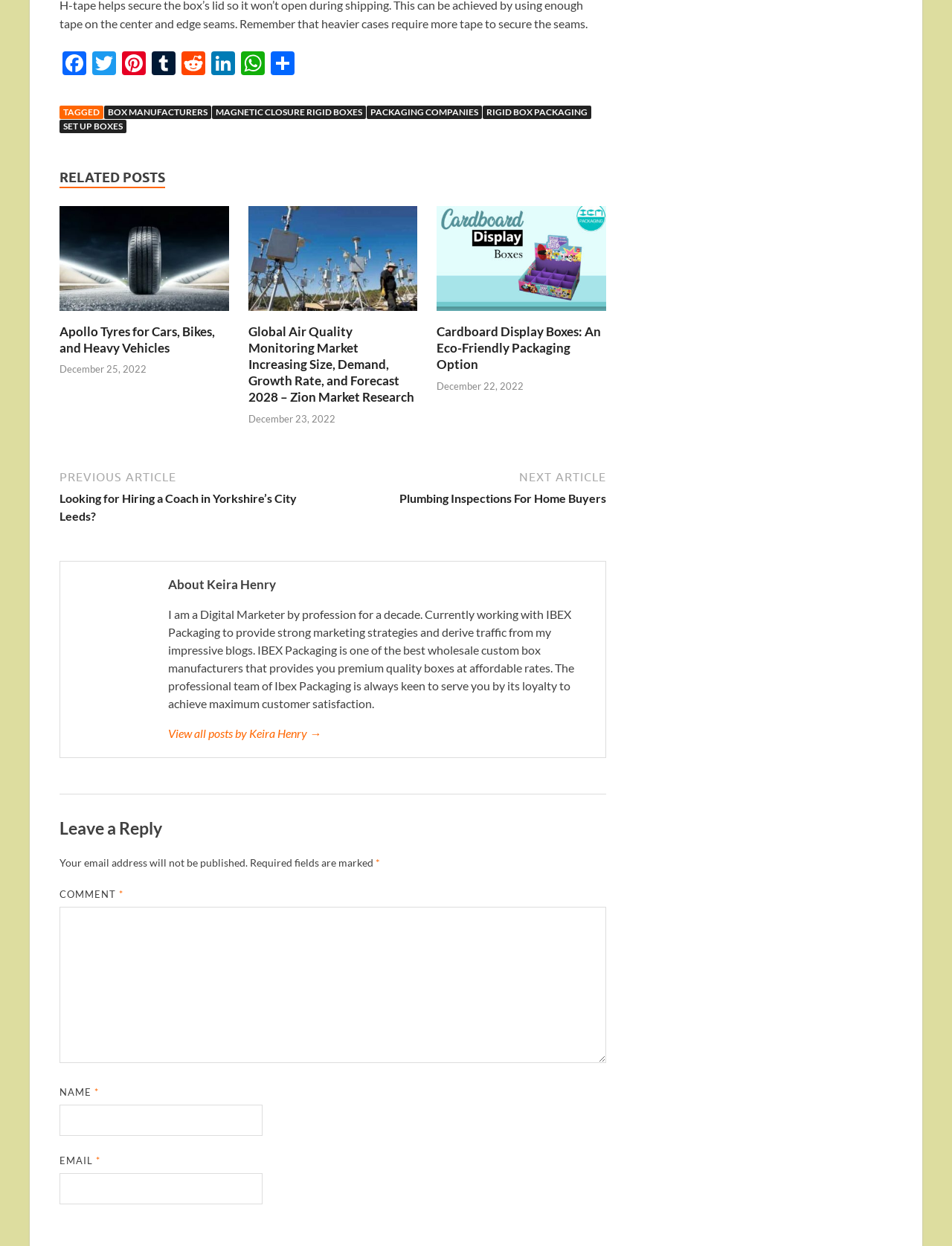Using the image as a reference, answer the following question in as much detail as possible:
What is the name of the company Keira Henry is working with?

As mentioned in the 'About Keira Henry' section, Keira Henry is currently working with IBEX Packaging to provide strong marketing strategies and derive traffic from her impressive blogs.